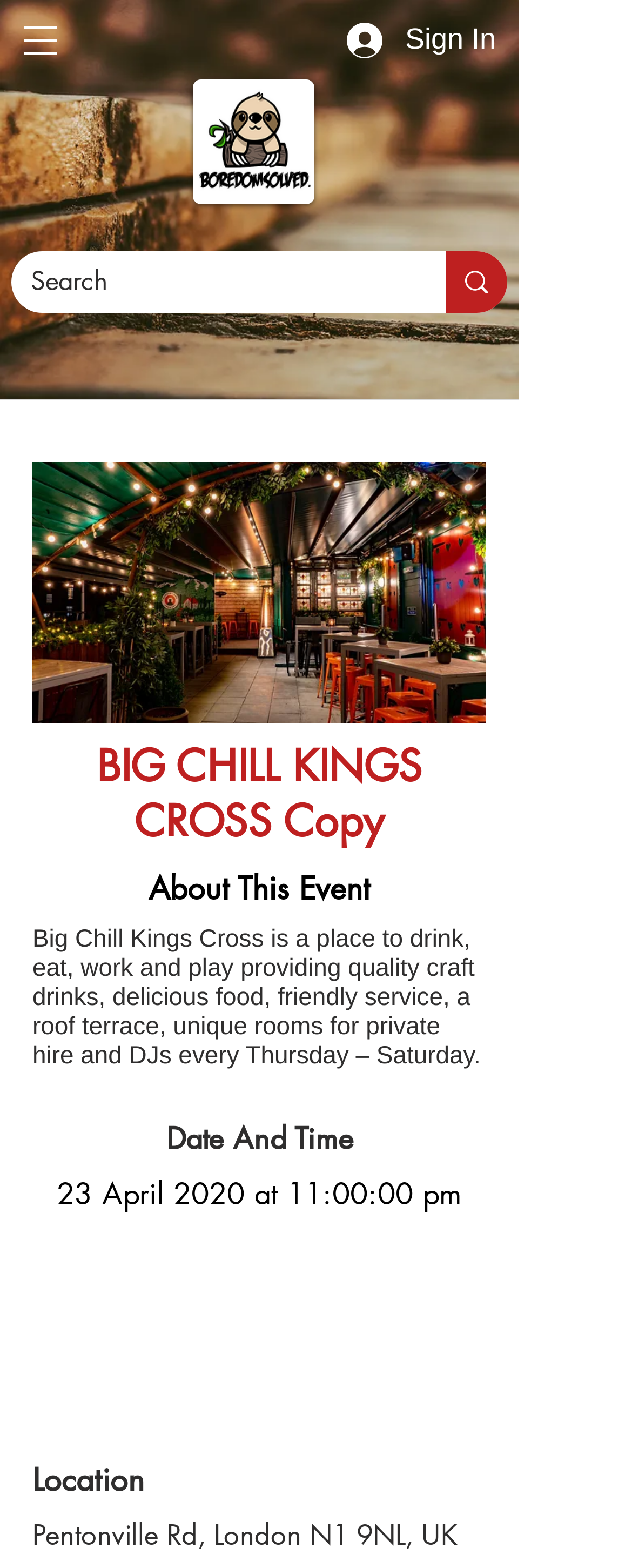What is the principal heading displayed on the webpage?

About This Event